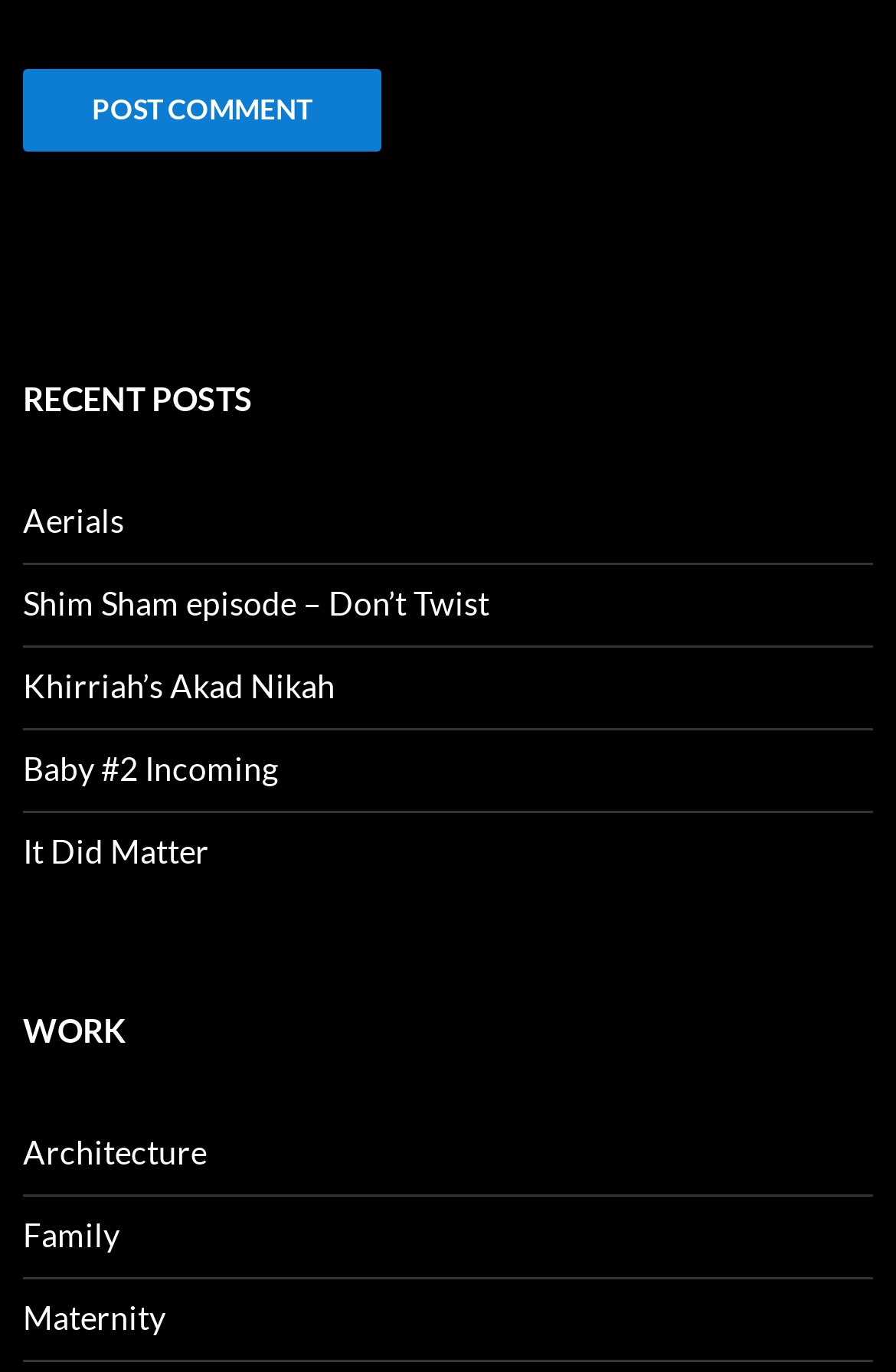How many recent posts are listed?
Please respond to the question thoroughly and include all relevant details.

Under the heading 'RECENT POSTS', there are five links listed: 'Aerials', 'Shim Sham episode – Don’t Twist', 'Khirriah’s Akad Nikah', 'Baby #2 Incoming', and 'It Did Matter', which are likely recent posts or articles.